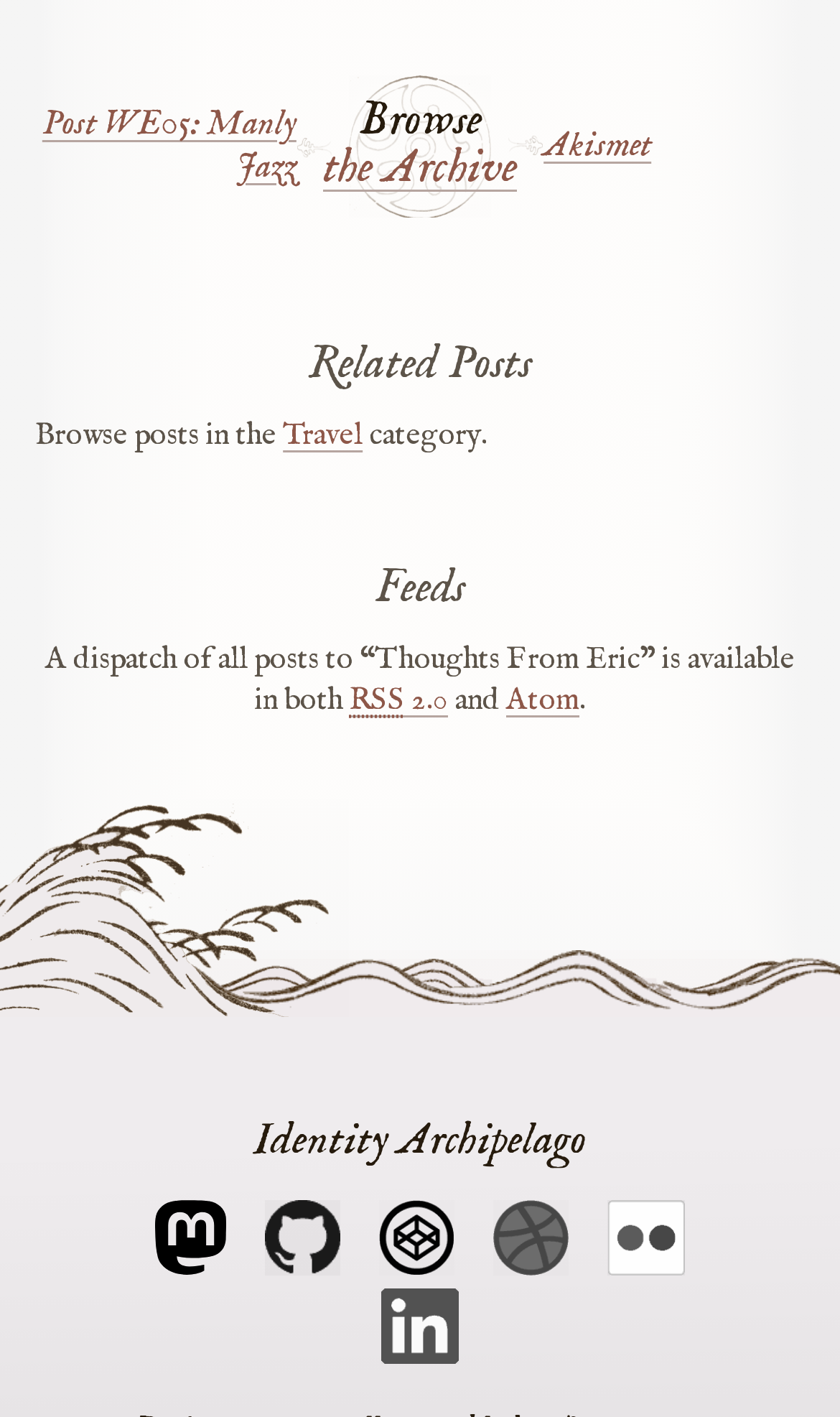What is the name of the archive?
Please provide a single word or phrase as your answer based on the screenshot.

the Archive